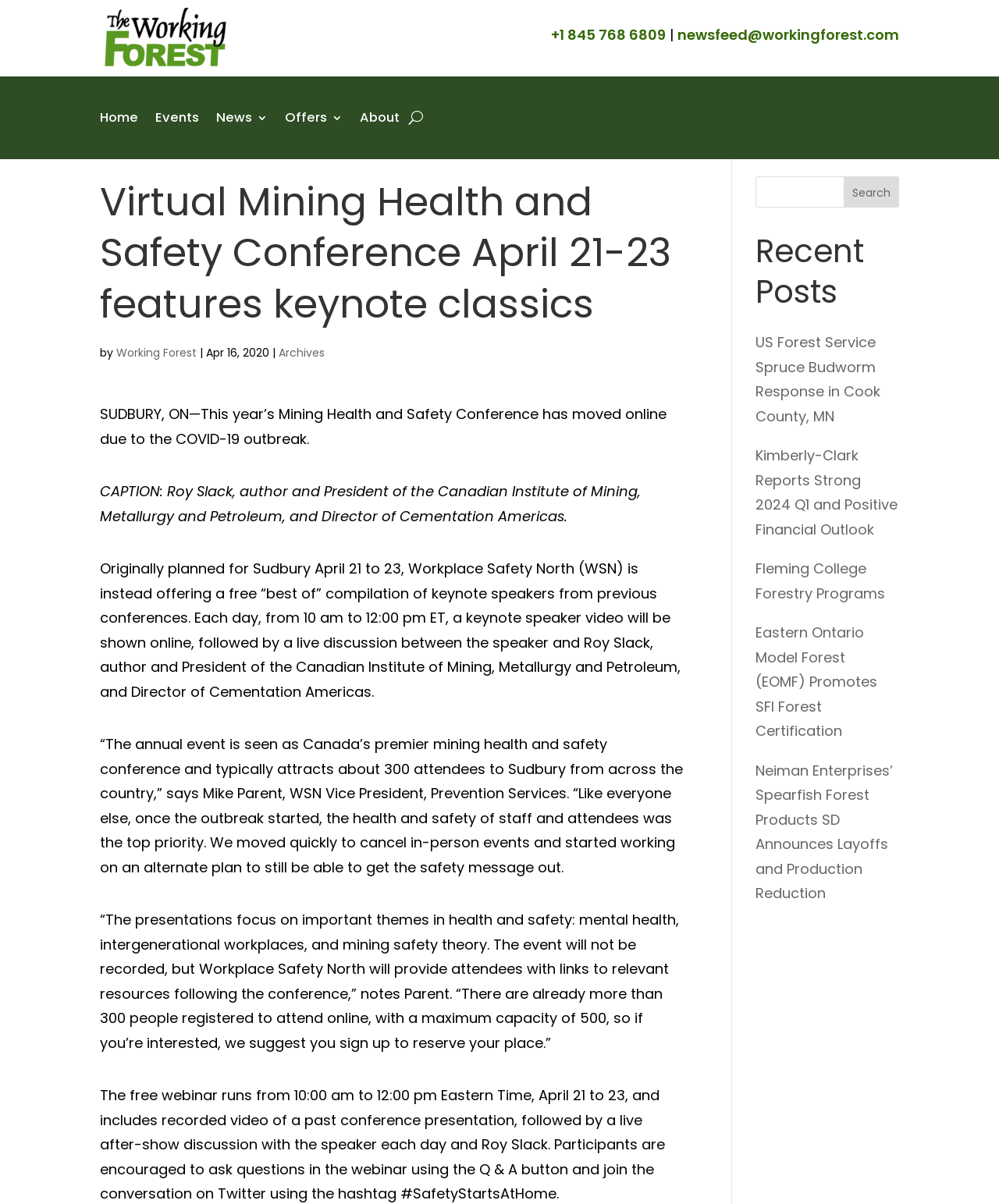Please give the bounding box coordinates of the area that should be clicked to fulfill the following instruction: "View the 'Events' page". The coordinates should be in the format of four float numbers from 0 to 1, i.e., [left, top, right, bottom].

[0.155, 0.073, 0.199, 0.122]